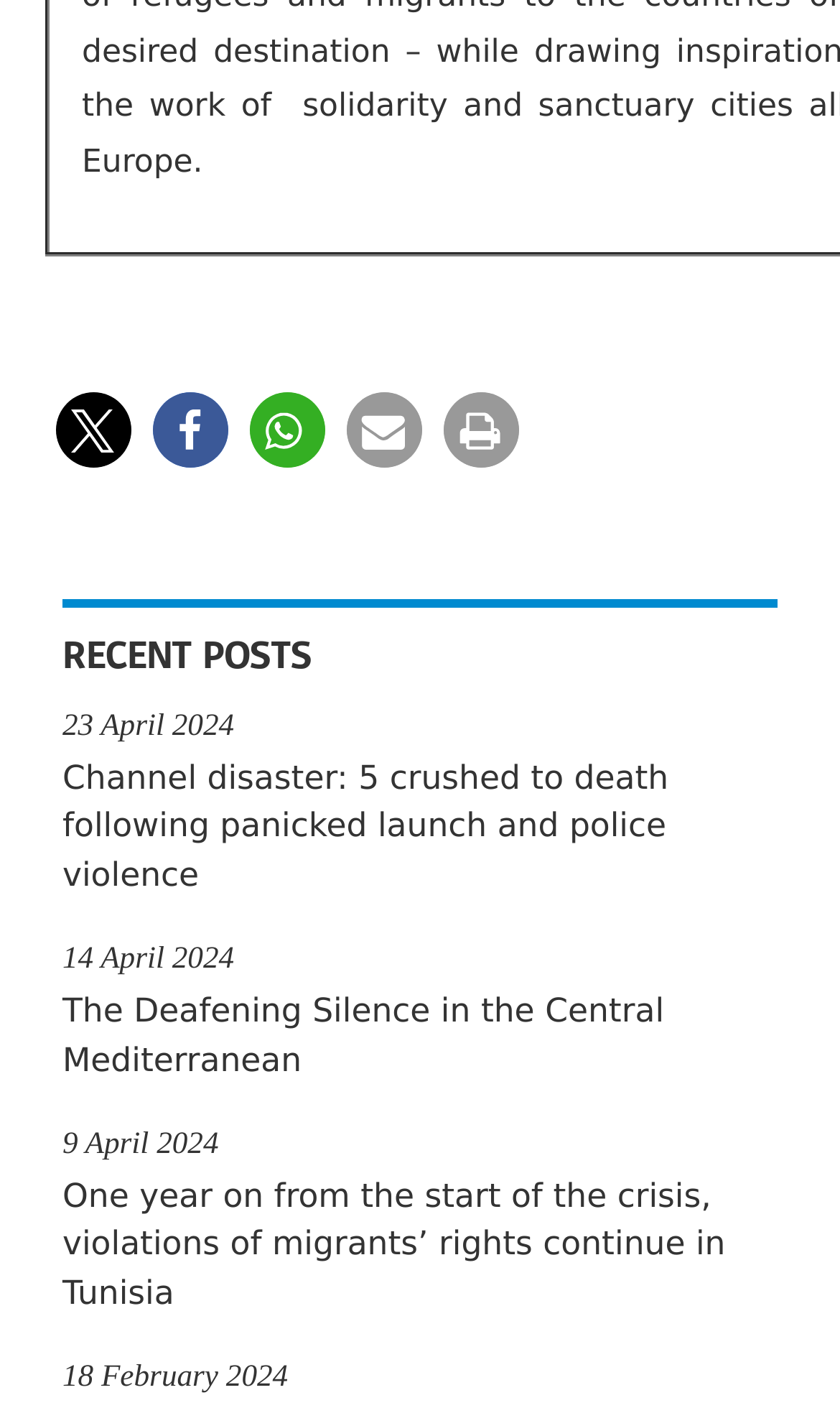Give a one-word or short-phrase answer to the following question: 
How many share options are available?

5